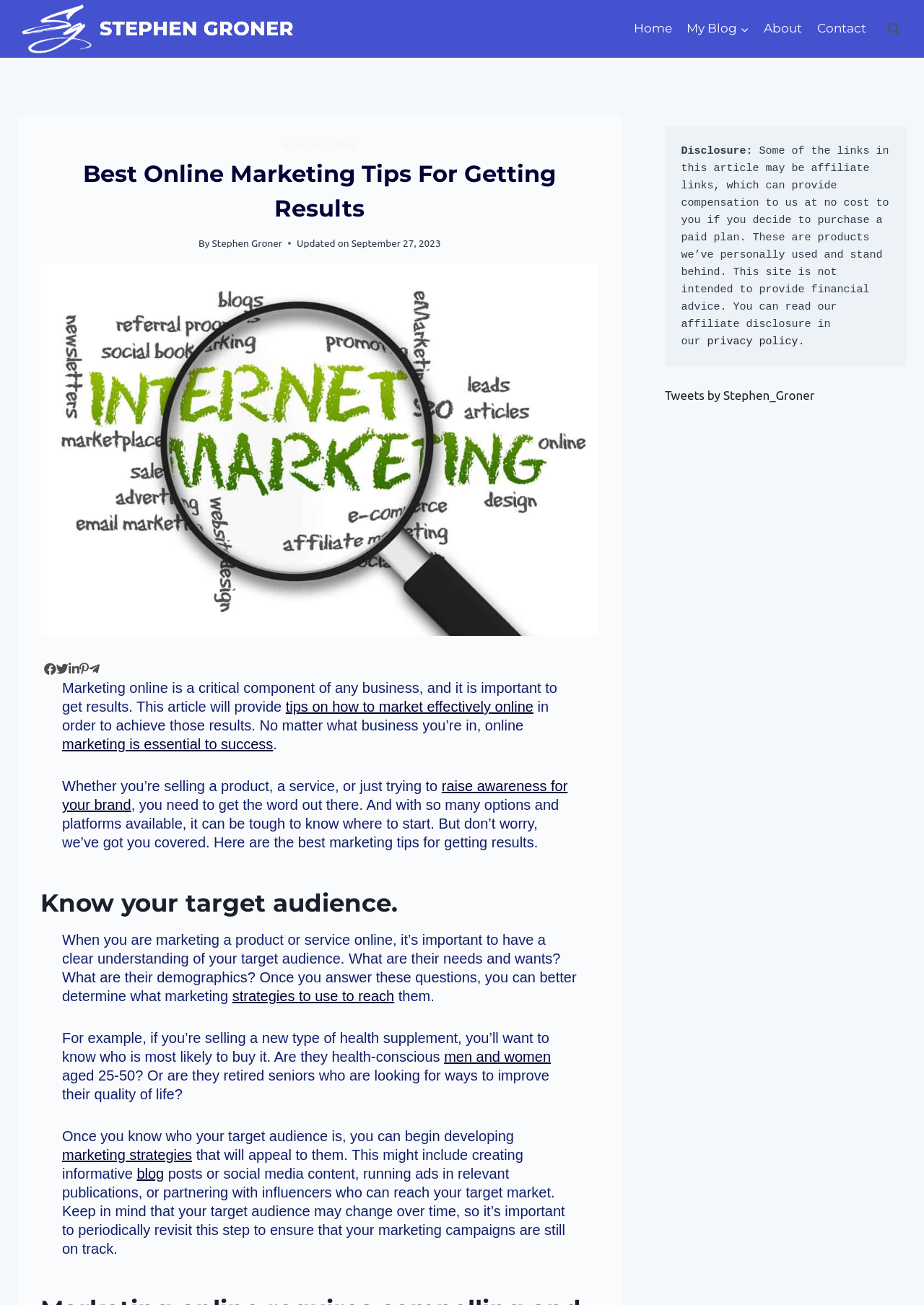Find the bounding box coordinates of the clickable area required to complete the following action: "Click the Stephen Groner logo".

[0.019, 0.0, 0.332, 0.044]